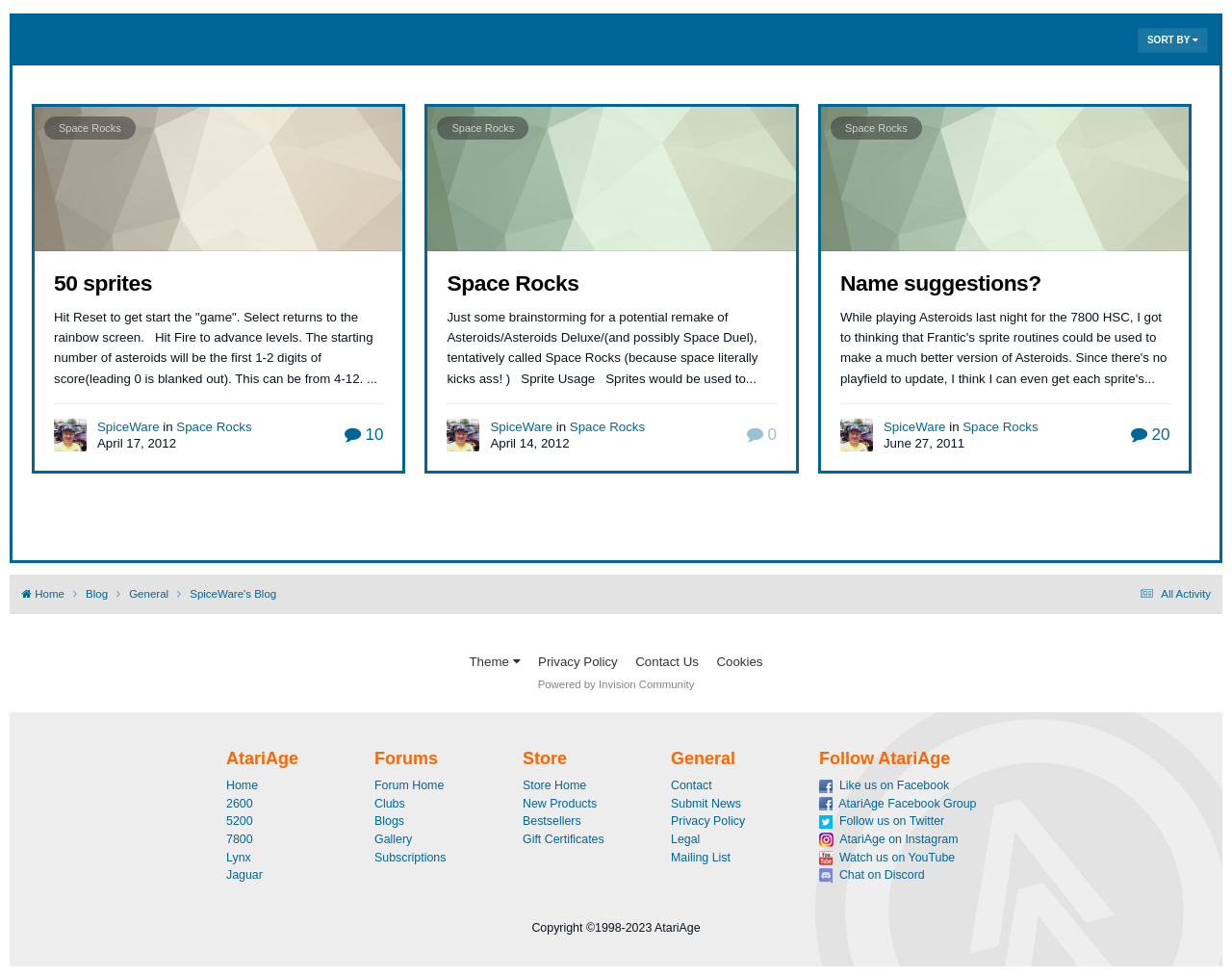Predict the bounding box of the UI element that fits this description: "Blogs".

[0.304, 0.835, 0.328, 0.848]